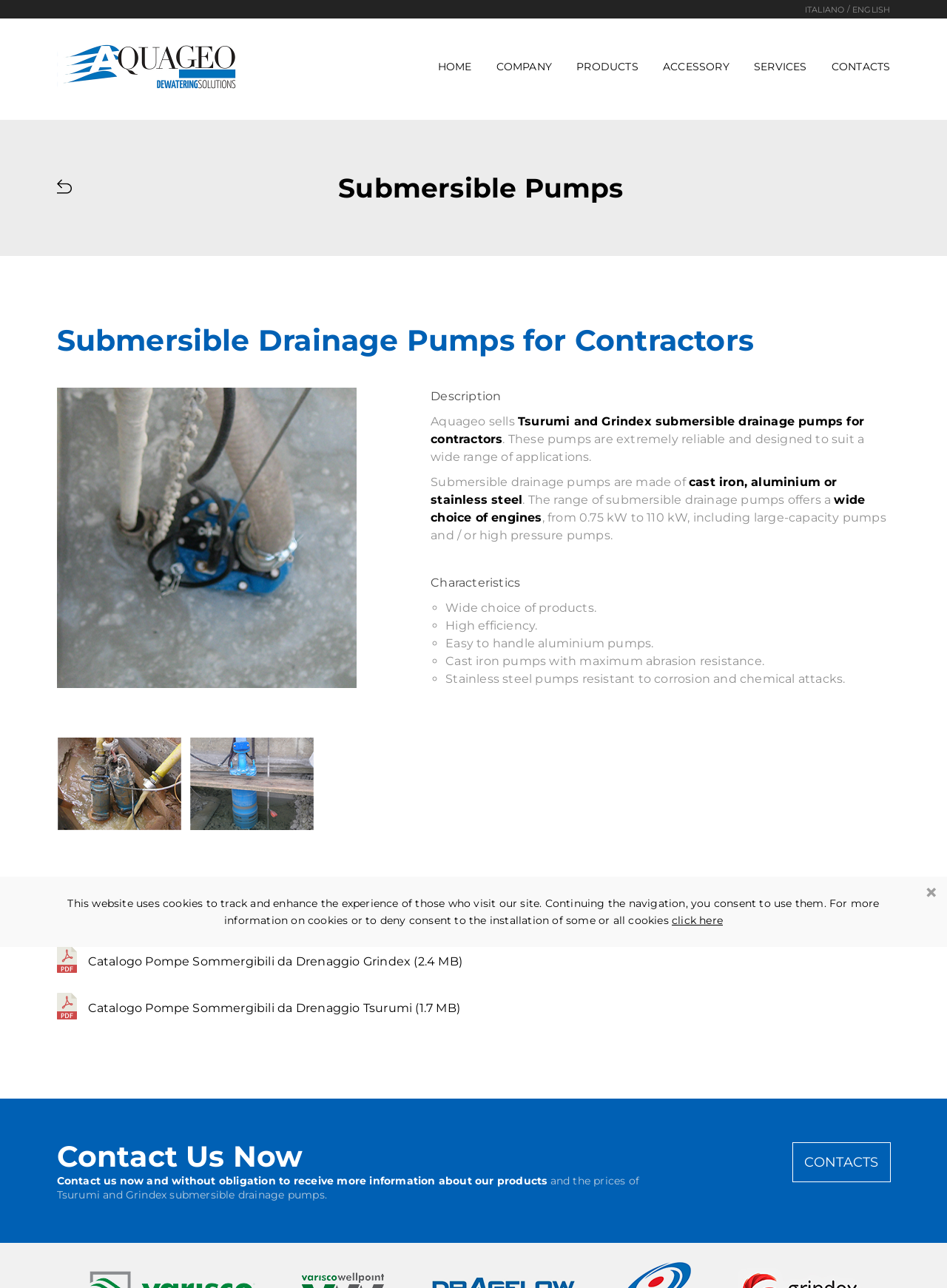Determine the bounding box coordinates of the clickable area required to perform the following instruction: "Enter your name". The coordinates should be represented as four float numbers between 0 and 1: [left, top, right, bottom].

None